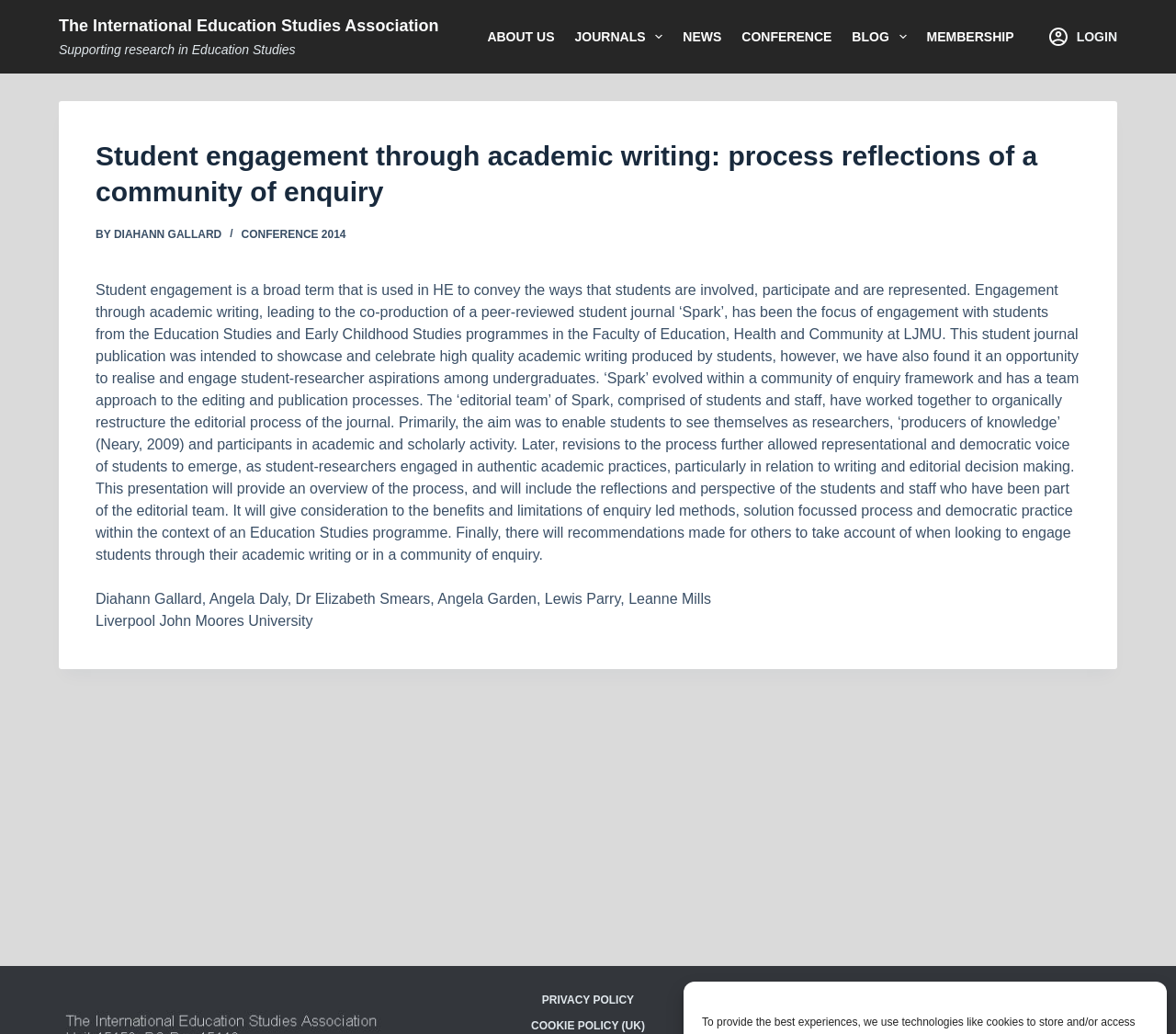Can you determine the bounding box coordinates of the area that needs to be clicked to fulfill the following instruction: "Read the article about student engagement through academic writing"?

[0.05, 0.098, 0.95, 0.647]